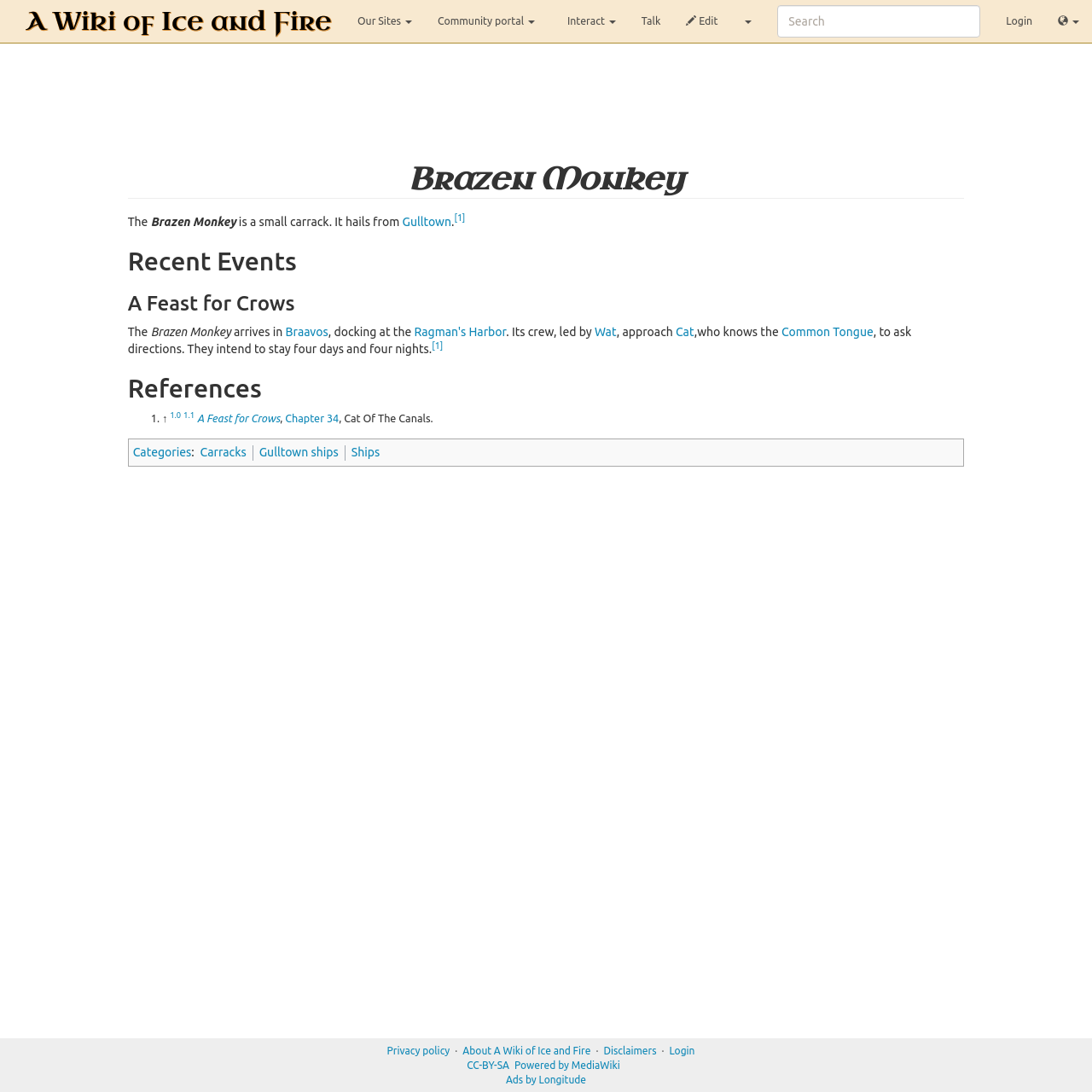Determine the bounding box coordinates of the region I should click to achieve the following instruction: "Follow Us on Instagram". Ensure the bounding box coordinates are four float numbers between 0 and 1, i.e., [left, top, right, bottom].

None